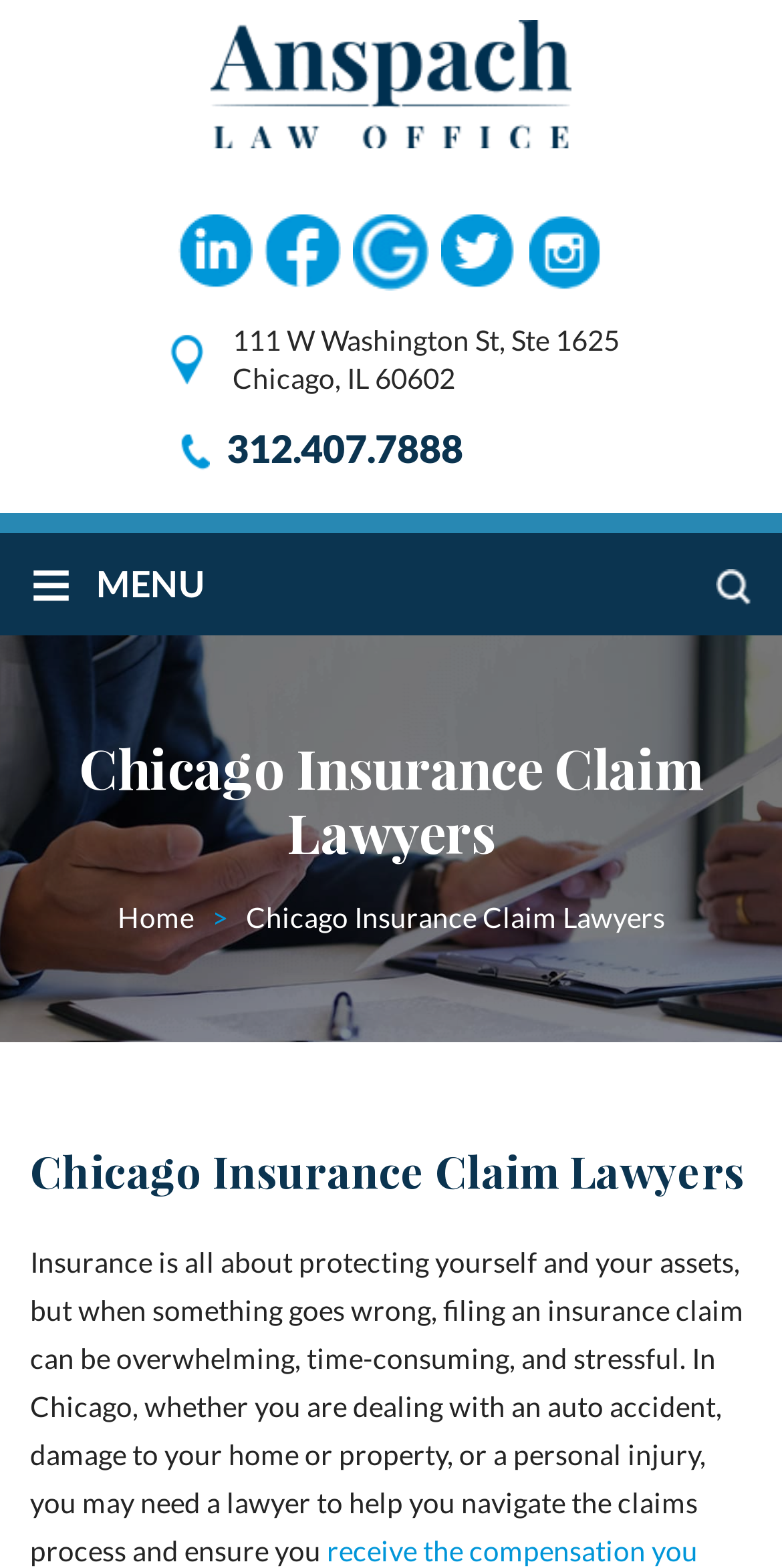Answer the question with a brief word or phrase:
What is the phone number of the law office?

312.407.7888